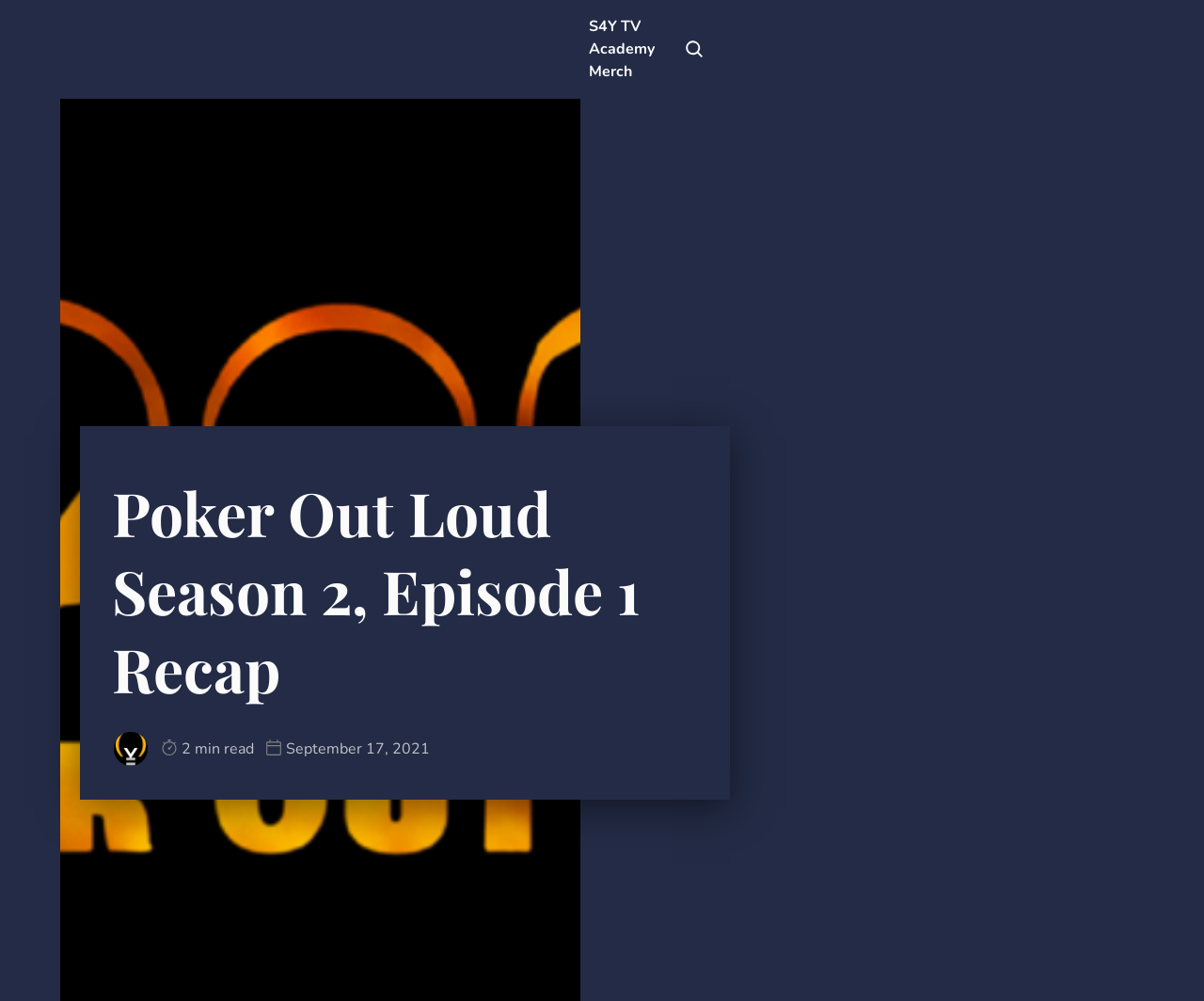Using the provided element description "Academy", determine the bounding box coordinates of the UI element.

[0.797, 0.027, 0.852, 0.05]